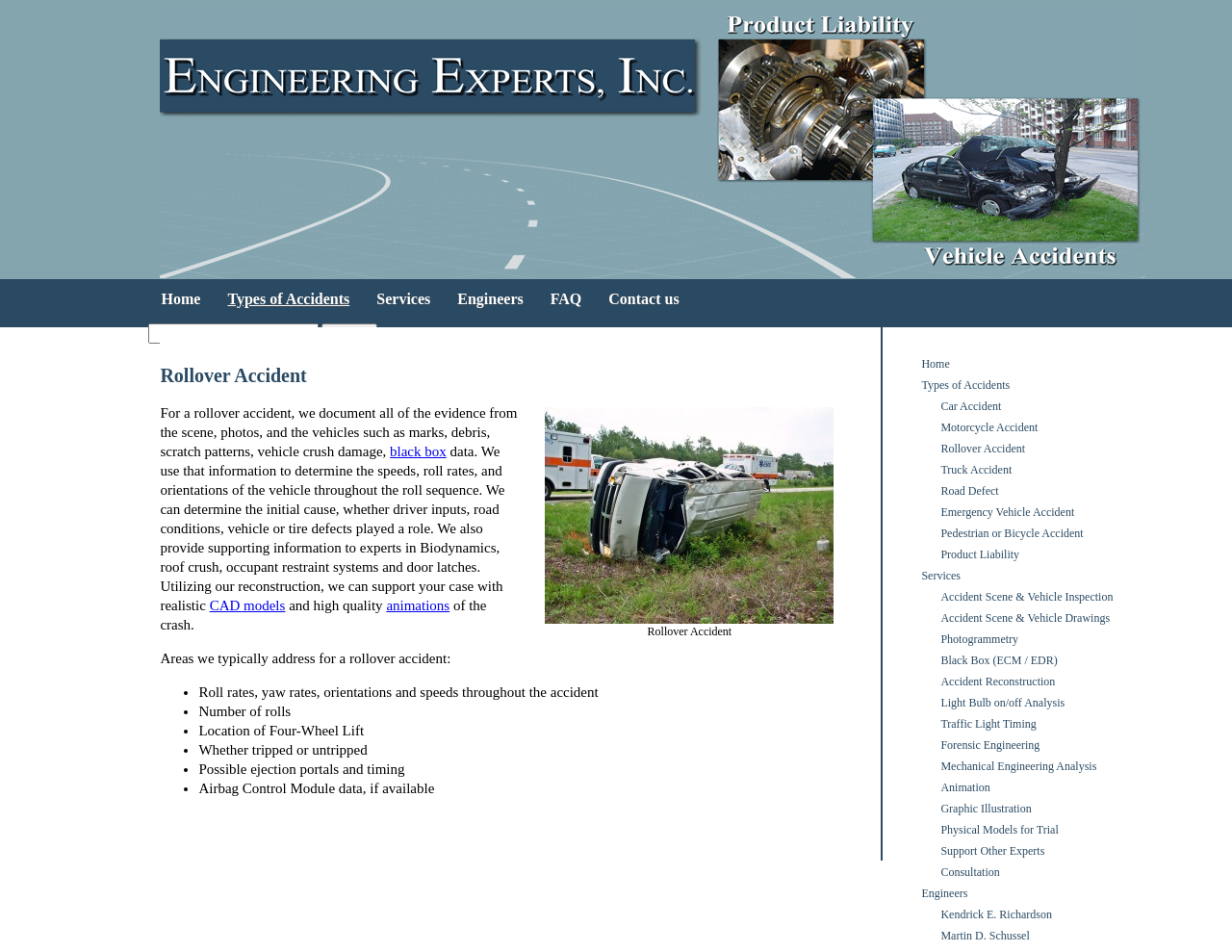Locate the bounding box coordinates of the item that should be clicked to fulfill the instruction: "Click on Home".

[0.122, 0.3, 0.172, 0.329]